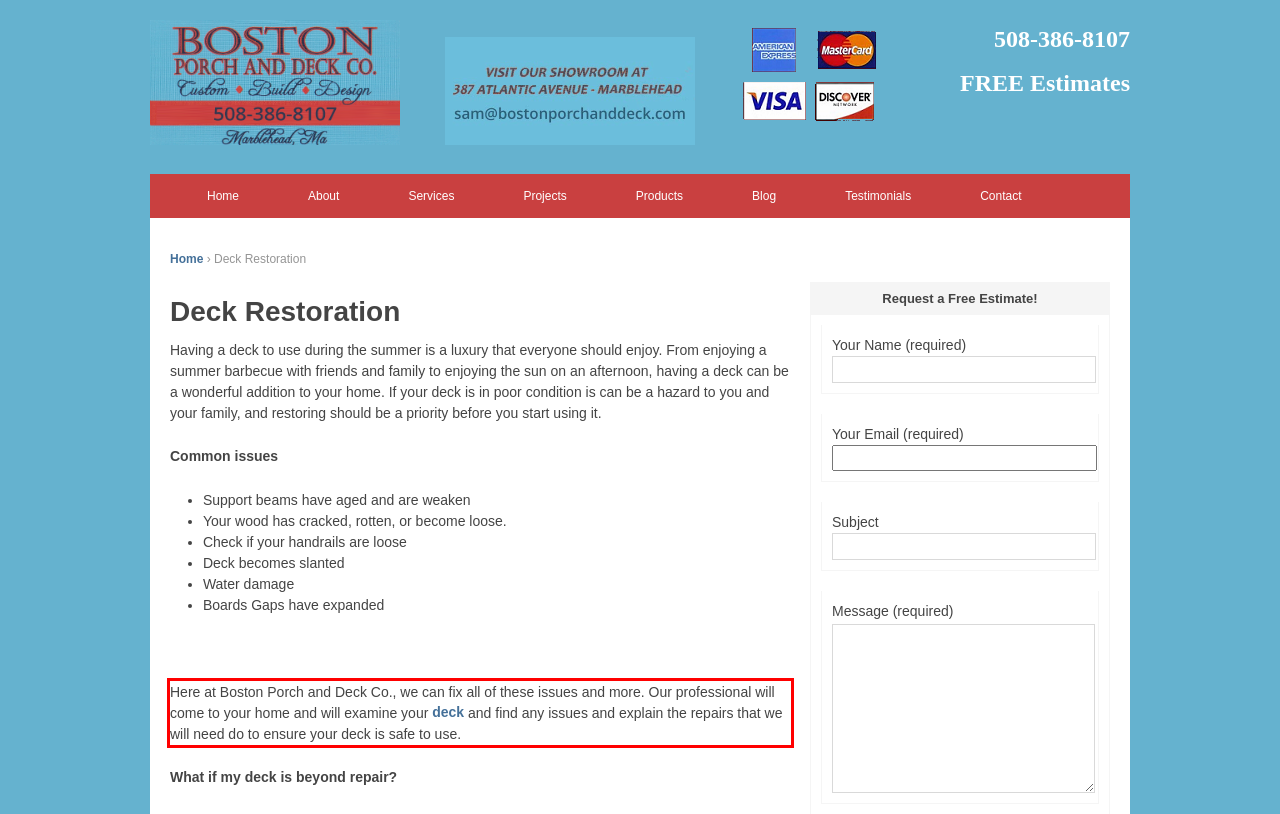Within the screenshot of the webpage, locate the red bounding box and use OCR to identify and provide the text content inside it.

Here at Boston Porch and Deck Co., we can fix all of these issues and more. Our professional will come to your home and will examine your deck and find any issues and explain the repairs that we will need do to ensure your deck is safe to use.